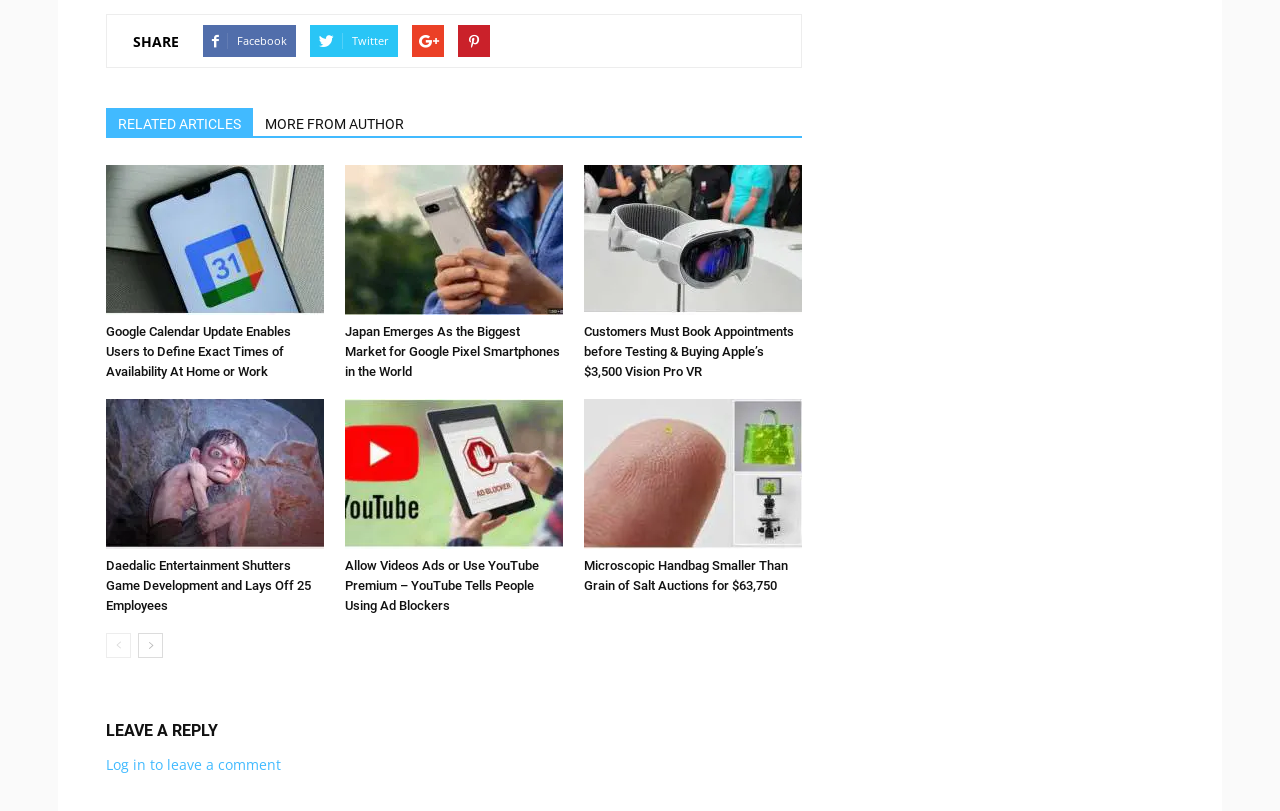Please provide a brief answer to the following inquiry using a single word or phrase:
How many social media platforms are available for sharing?

4